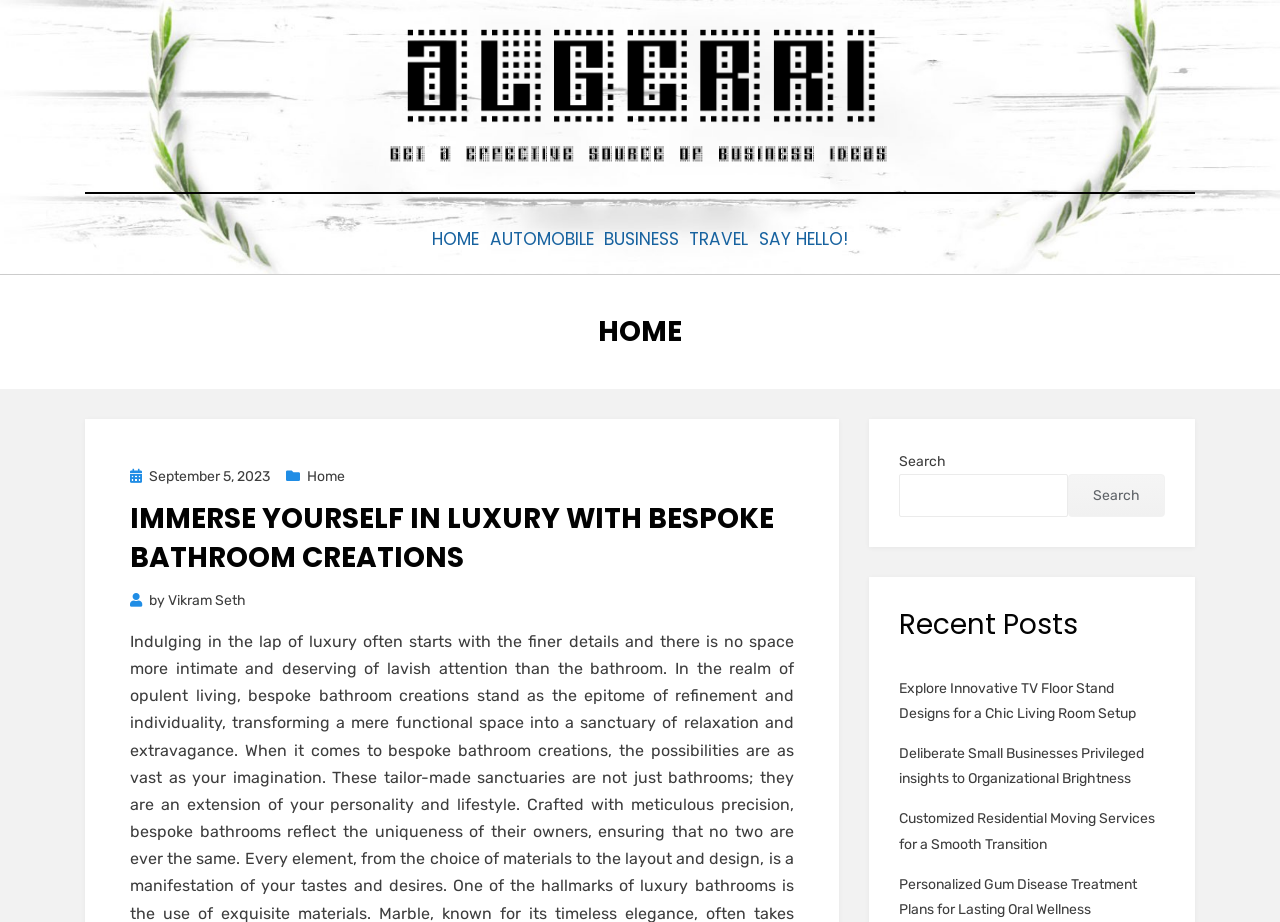Give the bounding box coordinates for the element described by: "Say Hello!".

[0.616, 0.243, 0.709, 0.272]